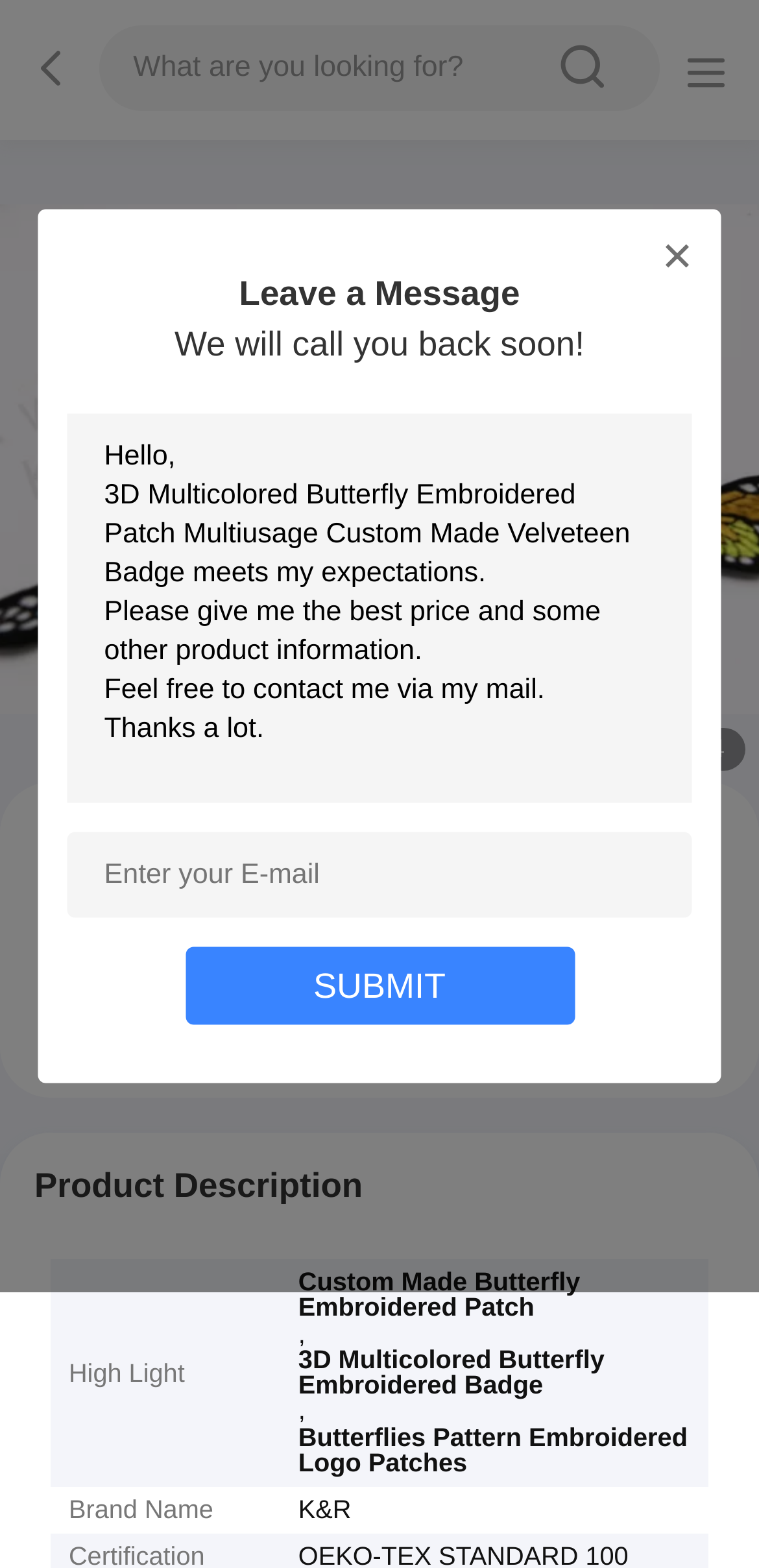How many steps are in the contact process?
From the image, provide a succinct answer in one word or a short phrase.

2